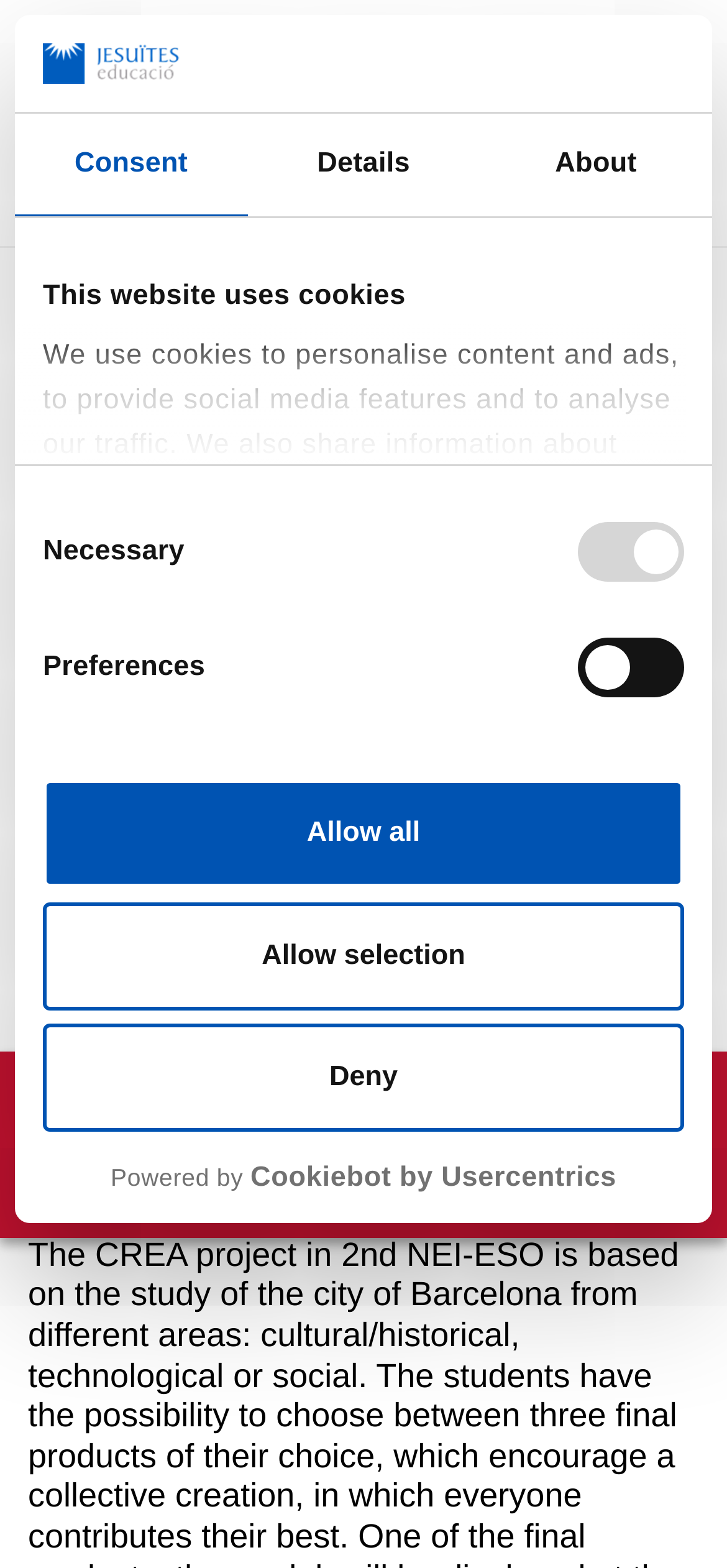Please identify the bounding box coordinates for the region that you need to click to follow this instruction: "View Recent Posts".

None